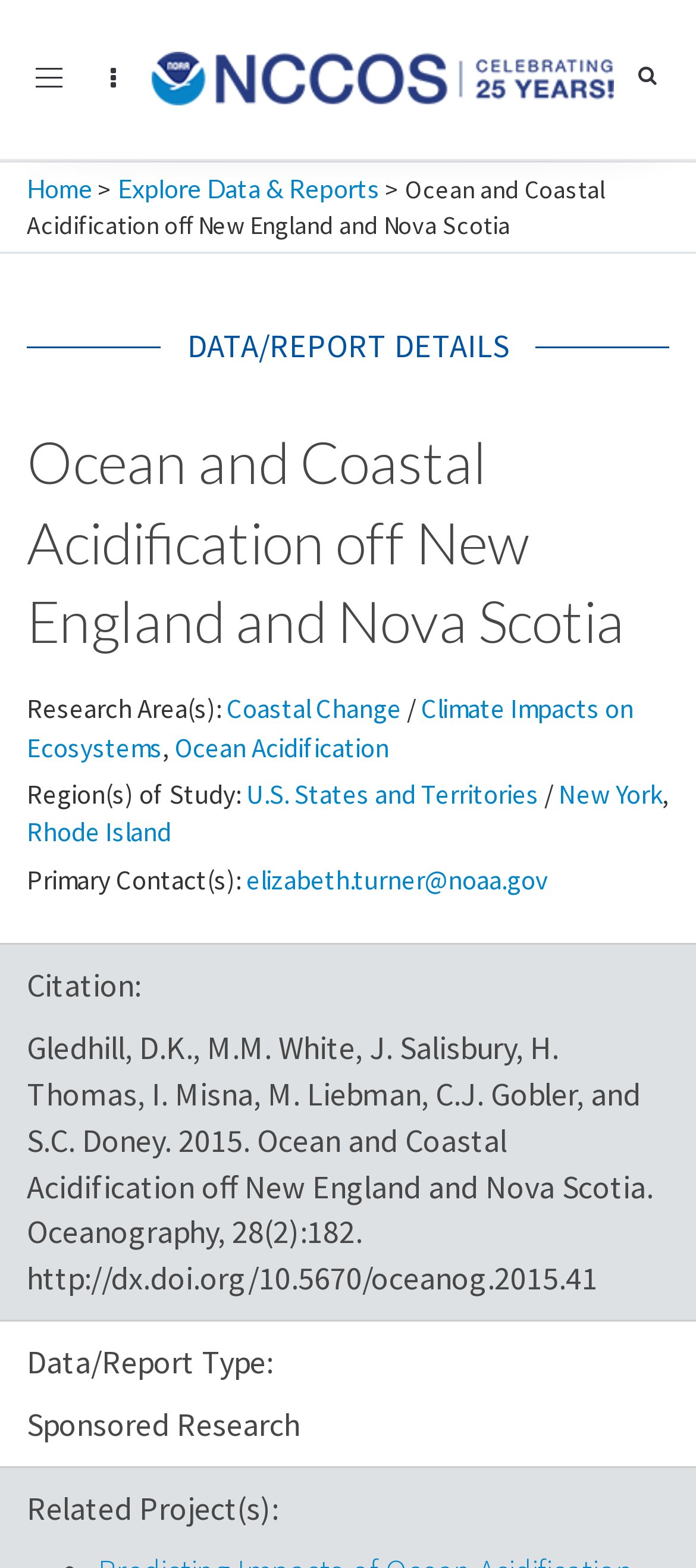Please identify the bounding box coordinates of the region to click in order to complete the given instruction: "Go to Home". The coordinates should be four float numbers between 0 and 1, i.e., [left, top, right, bottom].

[0.038, 0.11, 0.133, 0.13]